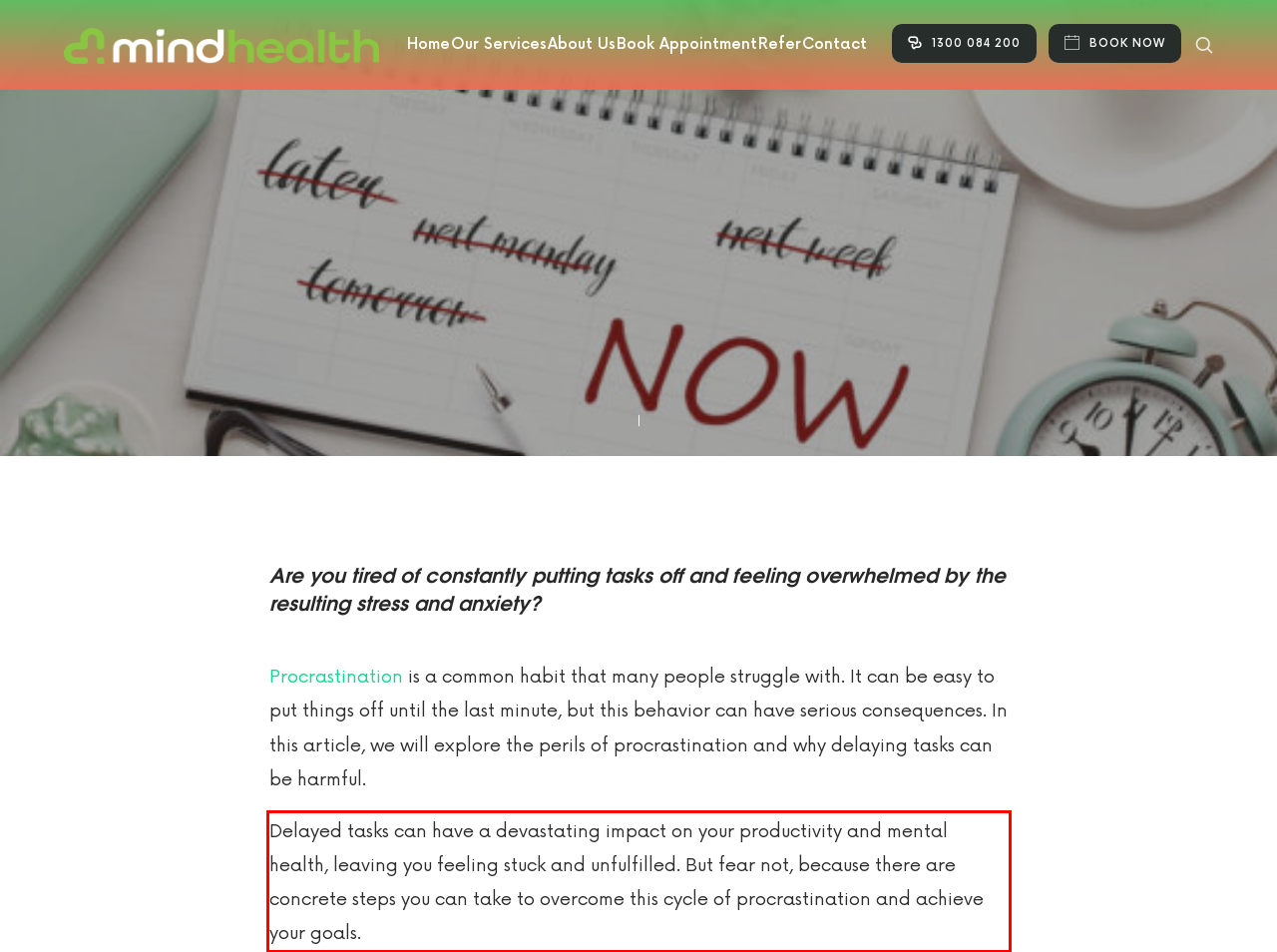You have a screenshot of a webpage, and there is a red bounding box around a UI element. Utilize OCR to extract the text within this red bounding box.

Delayed tasks can have a devastating impact on your productivity and mental health, leaving you feeling stuck and unfulfilled. But fear not, because there are concrete steps you can take to overcome this cycle of procrastination and achieve your goals.